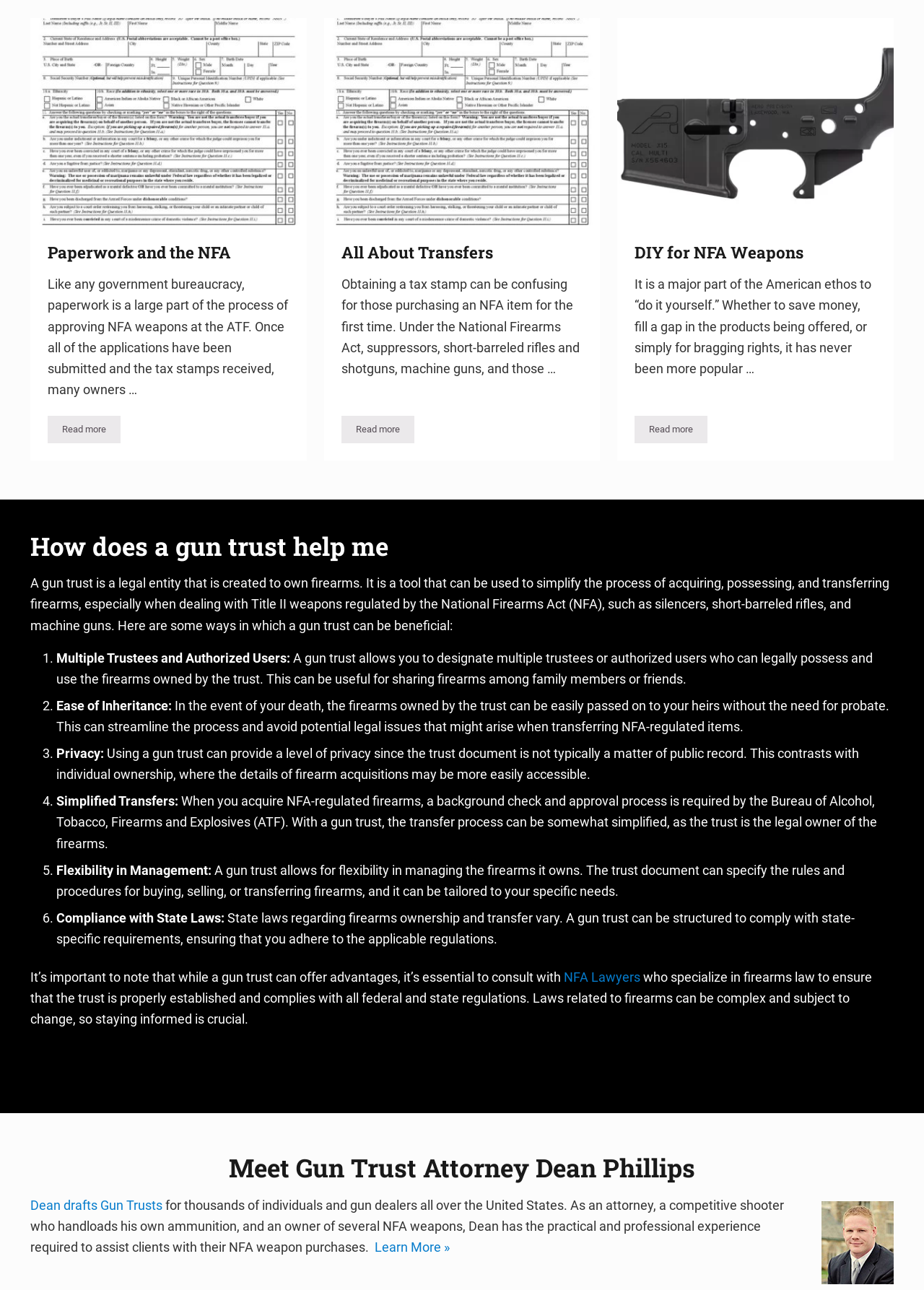Reply to the question below using a single word or brief phrase:
What is the profession of Dean Phillips?

Gun Trust Attorney